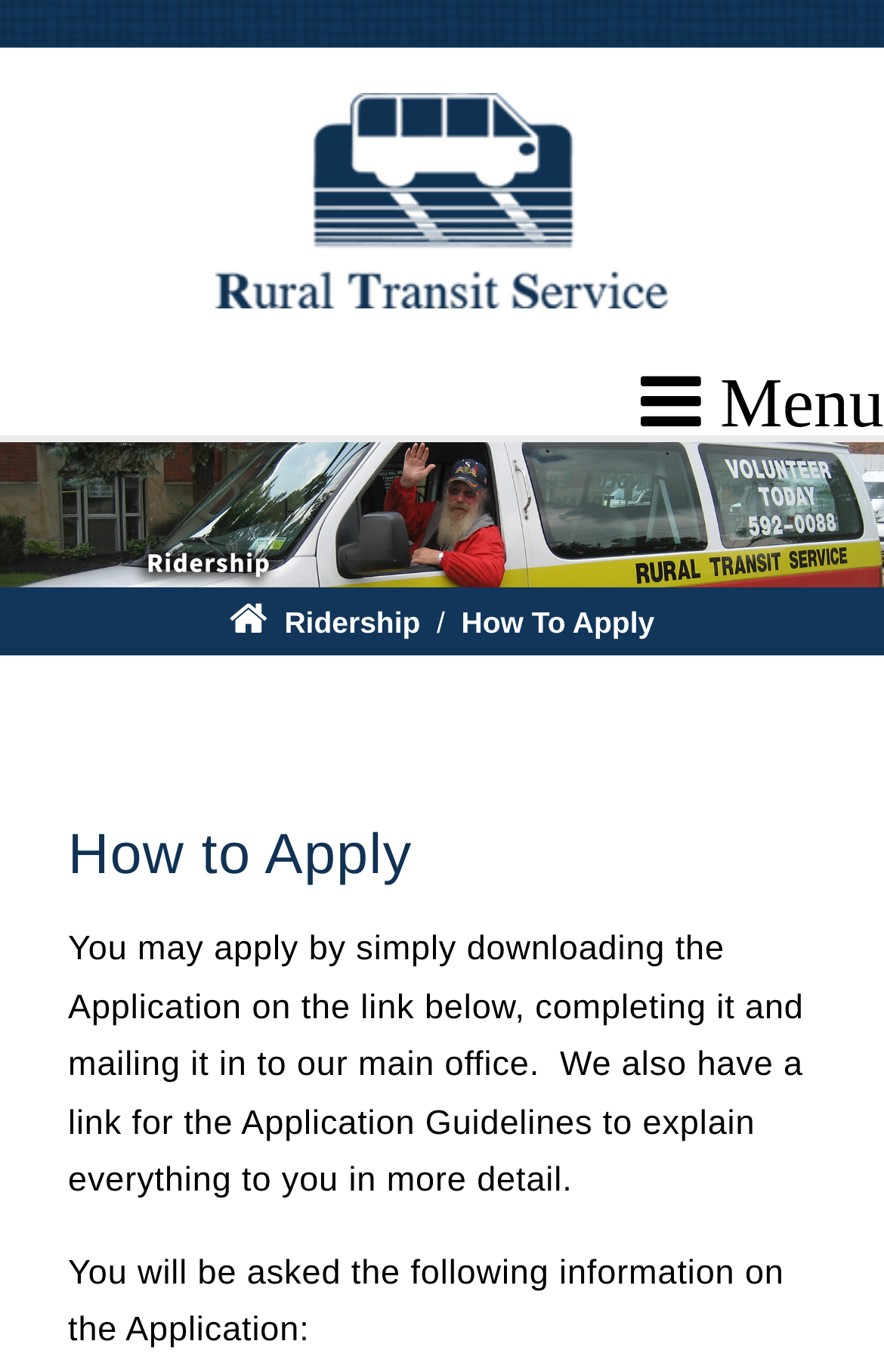Locate and provide the bounding box coordinates for the HTML element that matches this description: "Ridership".

[0.322, 0.441, 0.476, 0.466]